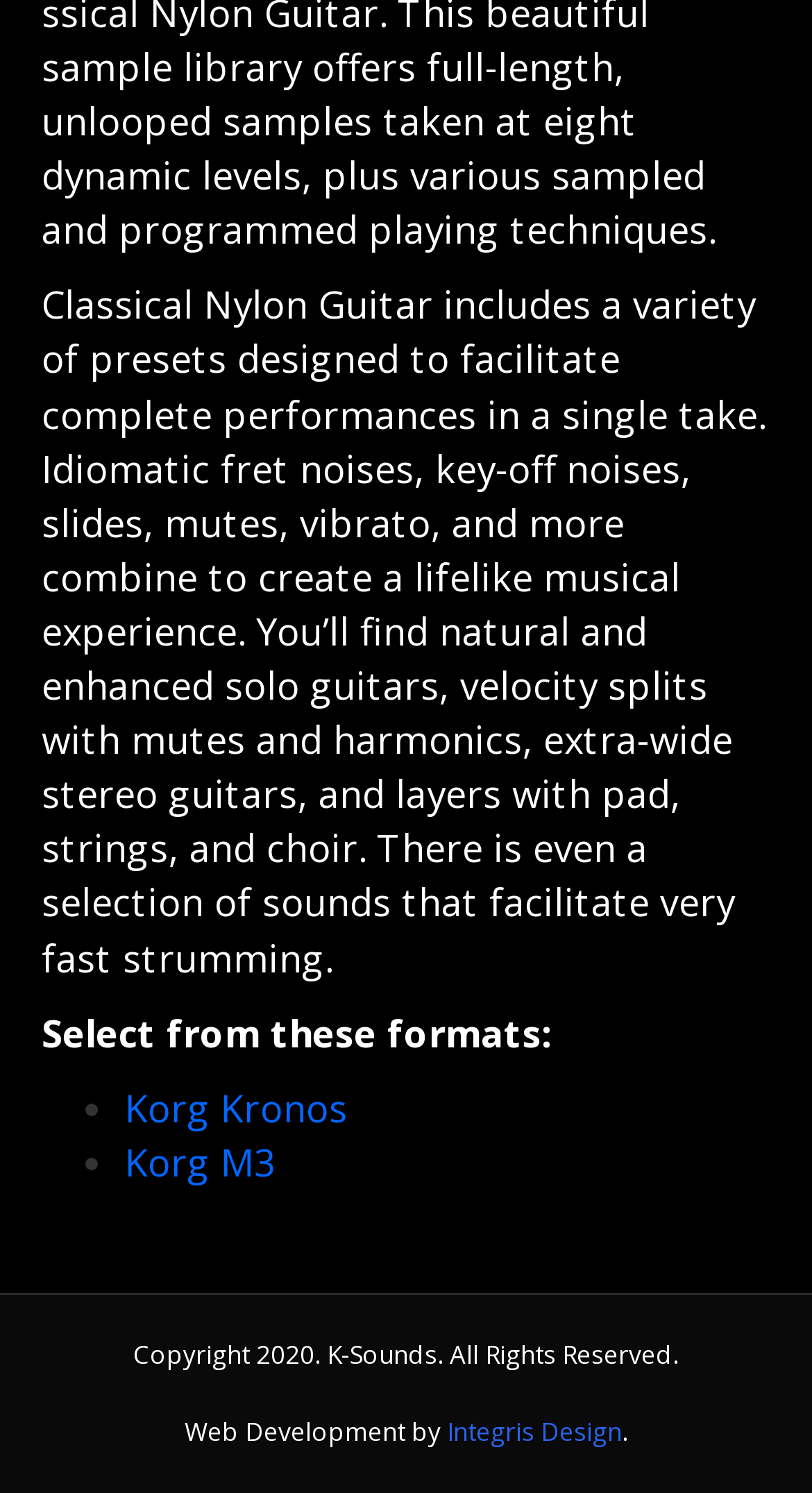Who developed the webpage?
Analyze the image and deliver a detailed answer to the question.

The webpage was developed by Integris Design, as mentioned in the link element with the text 'Integris Design' at the bottom of the webpage.